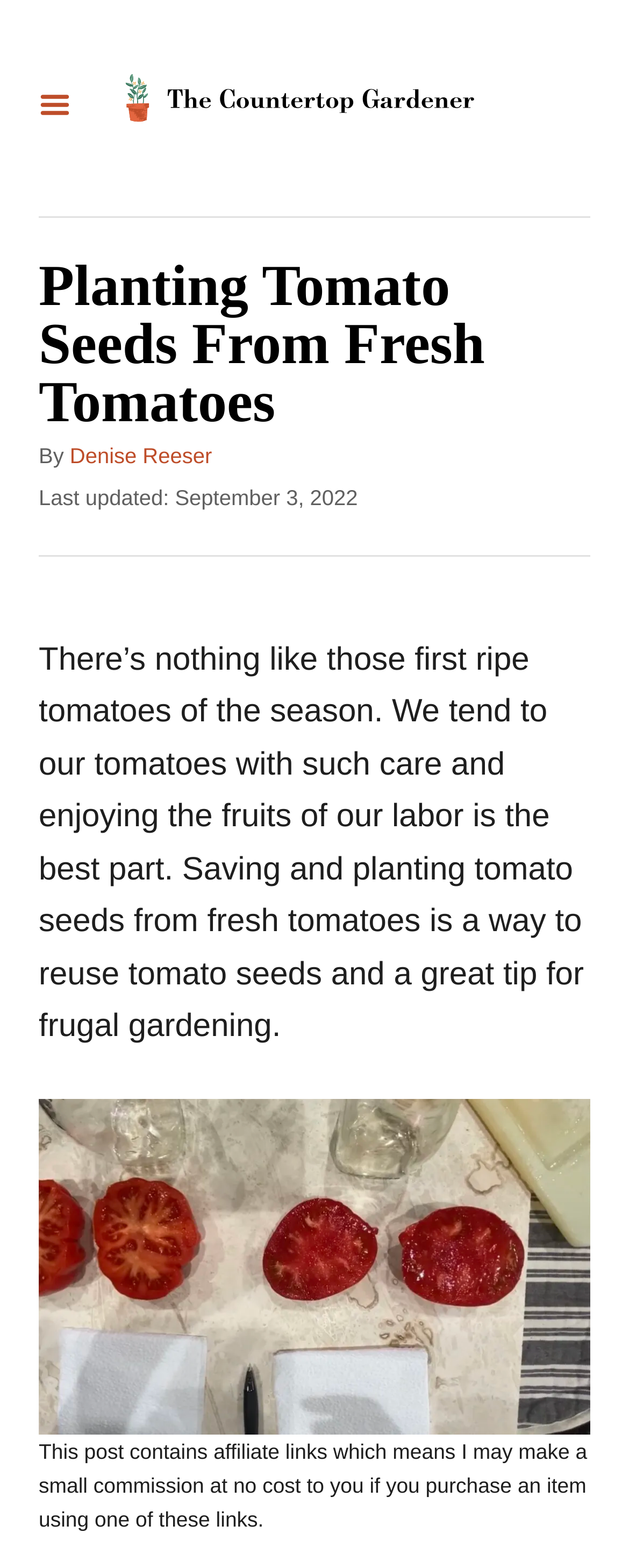Locate the primary heading on the webpage and return its text.

Planting Tomato Seeds From Fresh Tomatoes